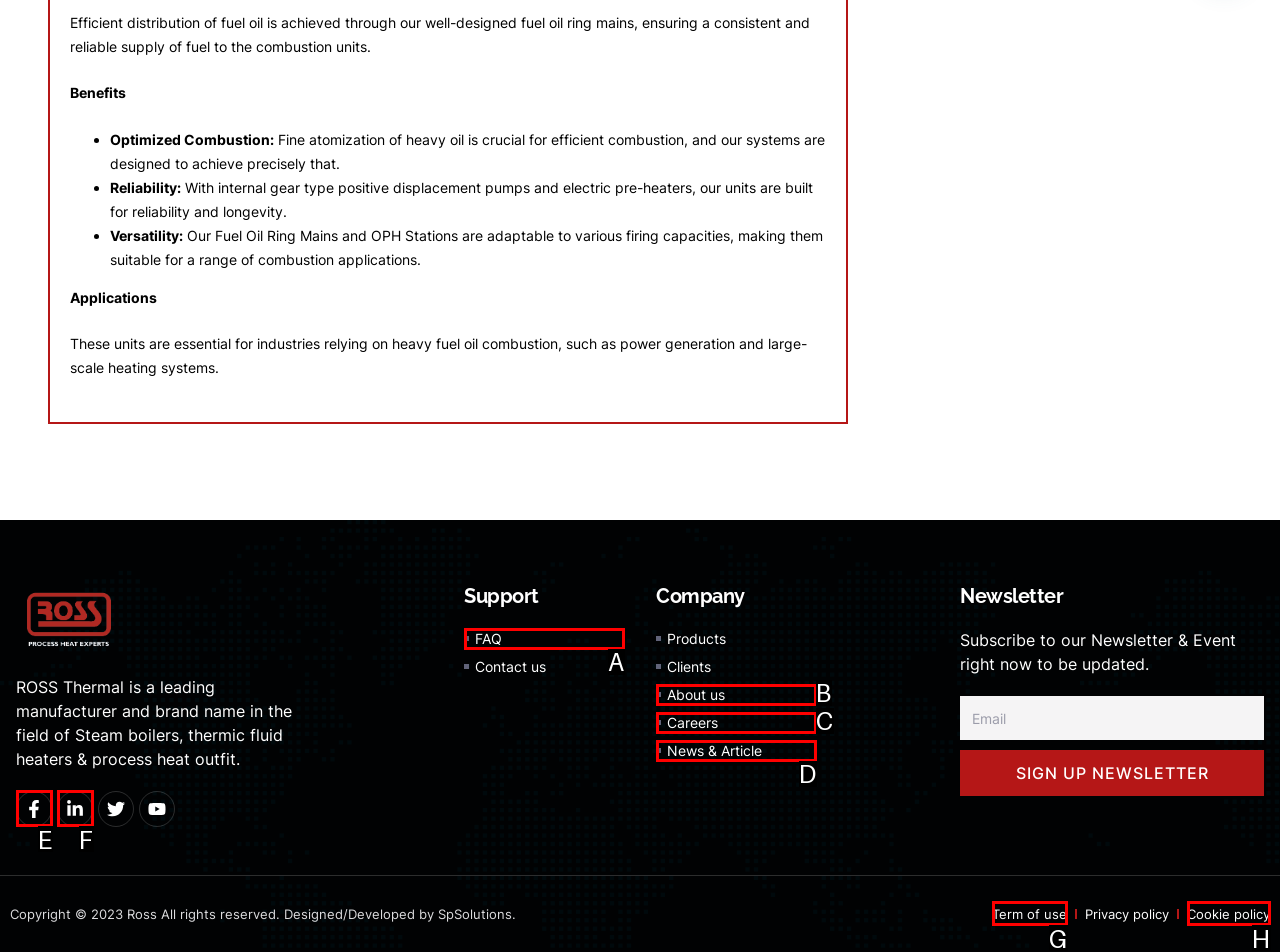Choose the option that matches the following description: About us
Answer with the letter of the correct option.

B